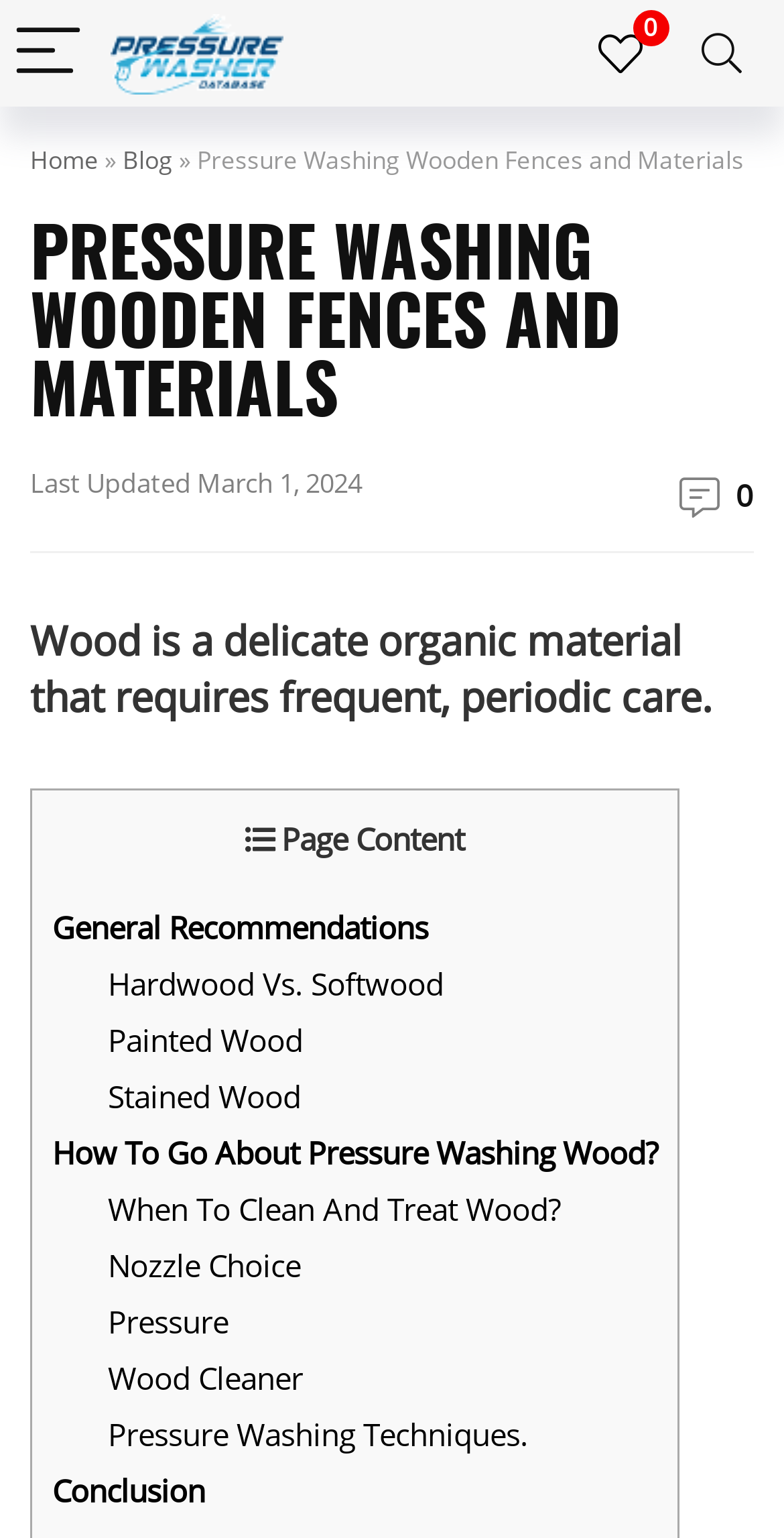Identify the bounding box coordinates of the section that should be clicked to achieve the task described: "Go to the 'Home' page".

[0.038, 0.093, 0.126, 0.115]